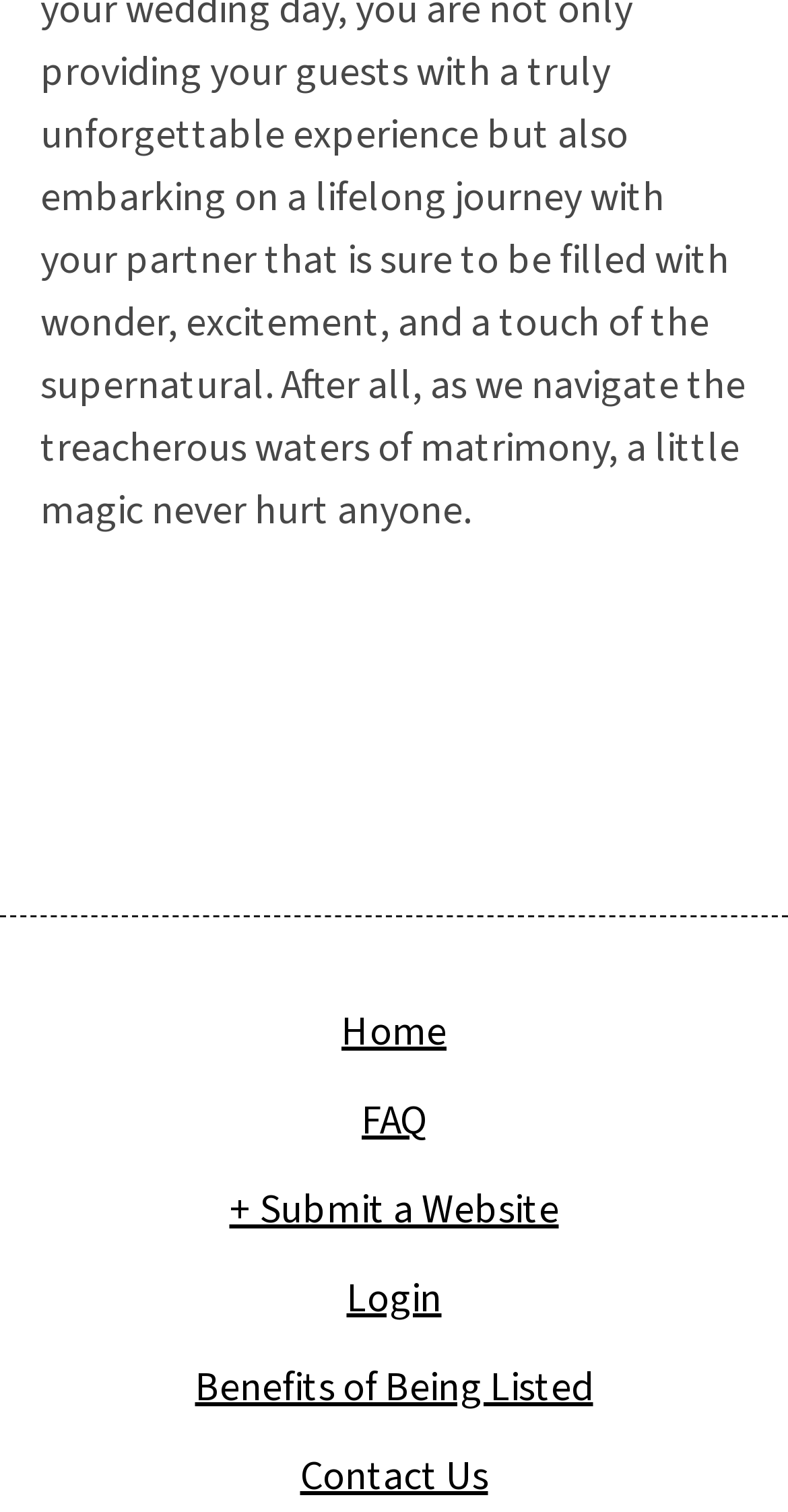Using a single word or phrase, answer the following question: 
What is the first menu item?

Home